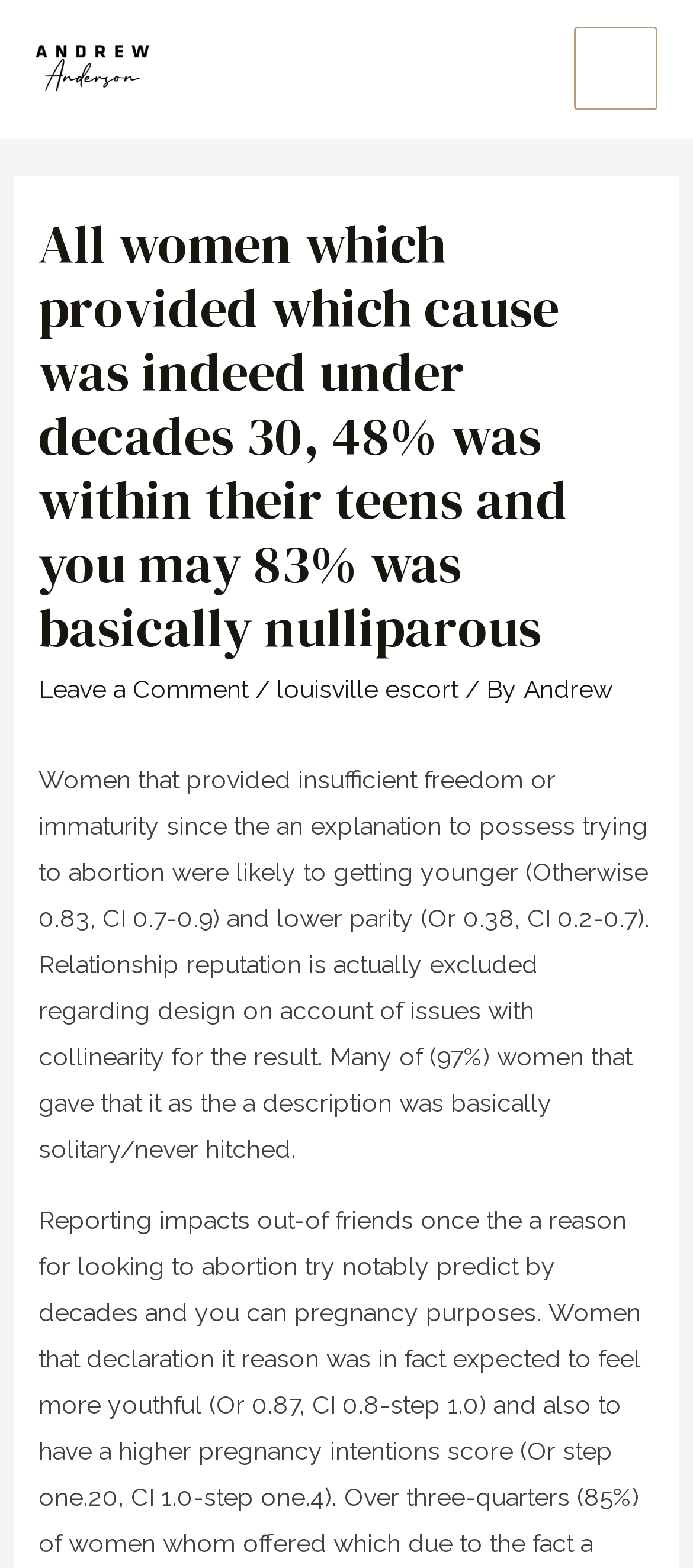What is the text of the webpage's headline?

All women which provided which cause was indeed under decades 30, 48% was within their teens and you may 83% was basically nulliparous